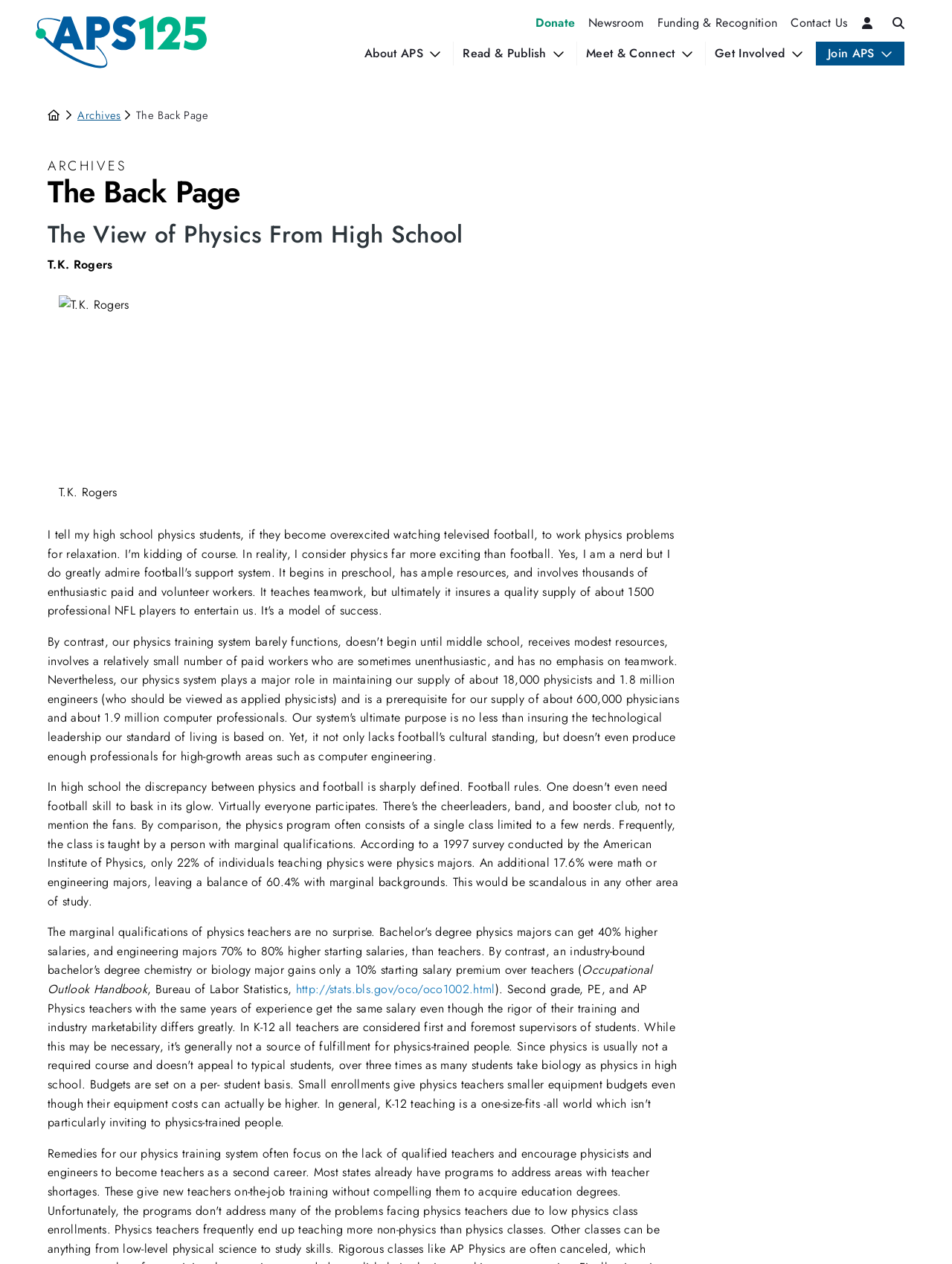Identify and provide the main heading of the webpage.

The Back Page